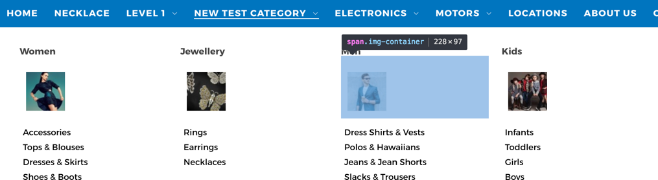How many subcategories are shown?
Based on the image content, provide your answer in one word or a short phrase.

4